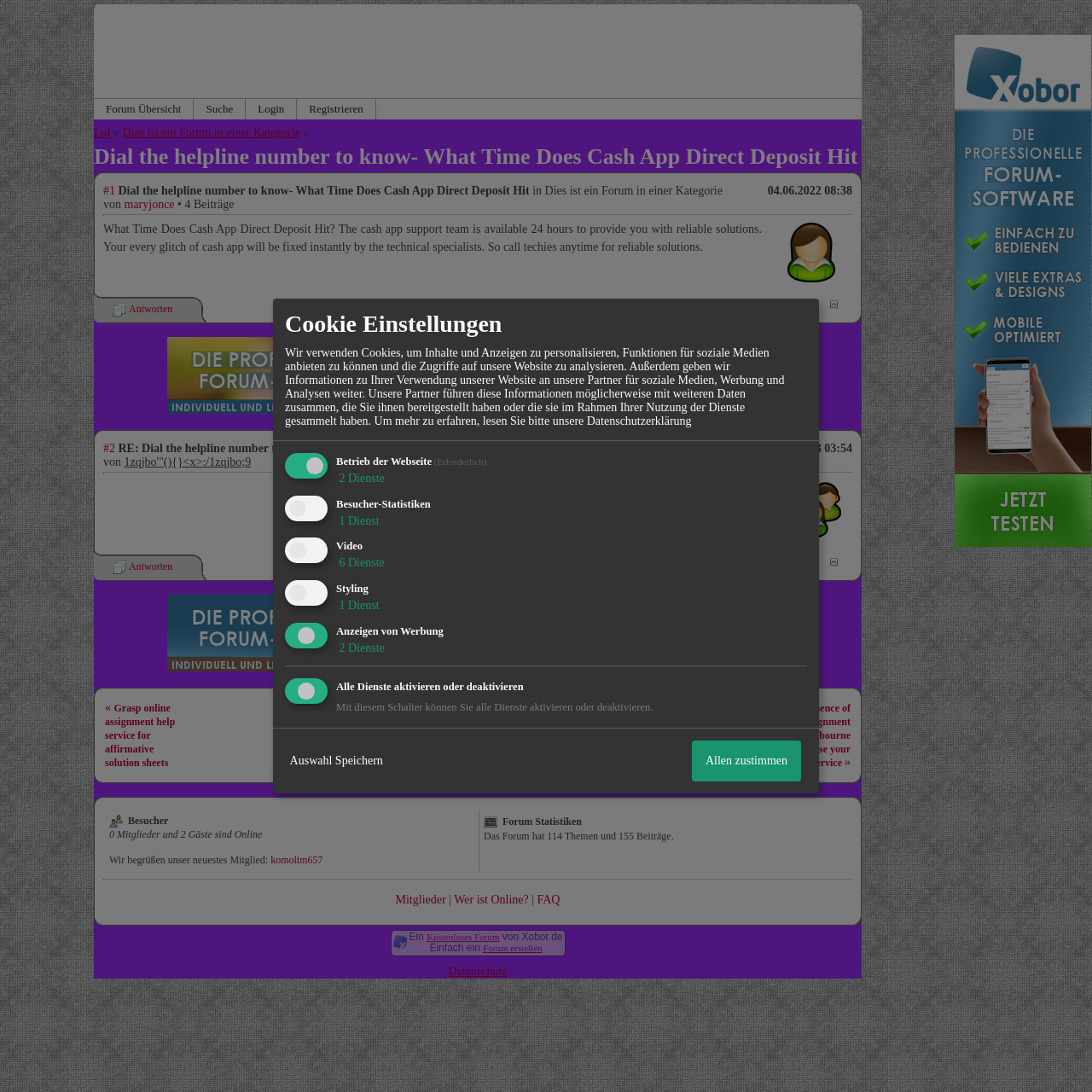Determine the bounding box coordinates of the area to click in order to meet this instruction: "Click on the 'Antworten' button".

[0.103, 0.277, 0.158, 0.288]